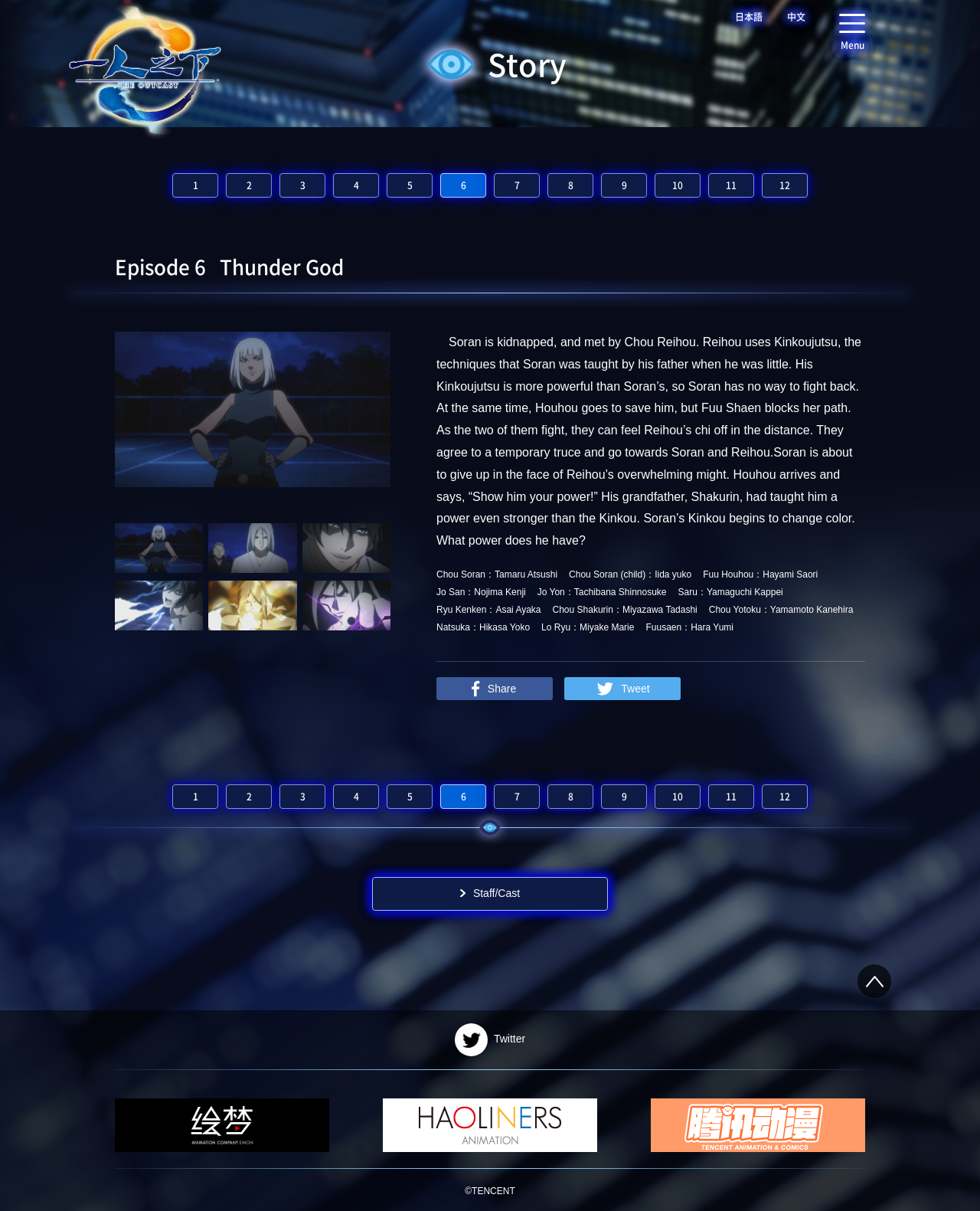Utilize the details in the image to thoroughly answer the following question: How many episode links are there?

There are 12 episode links, numbered from 1 to 12, located below the 'Story' heading.